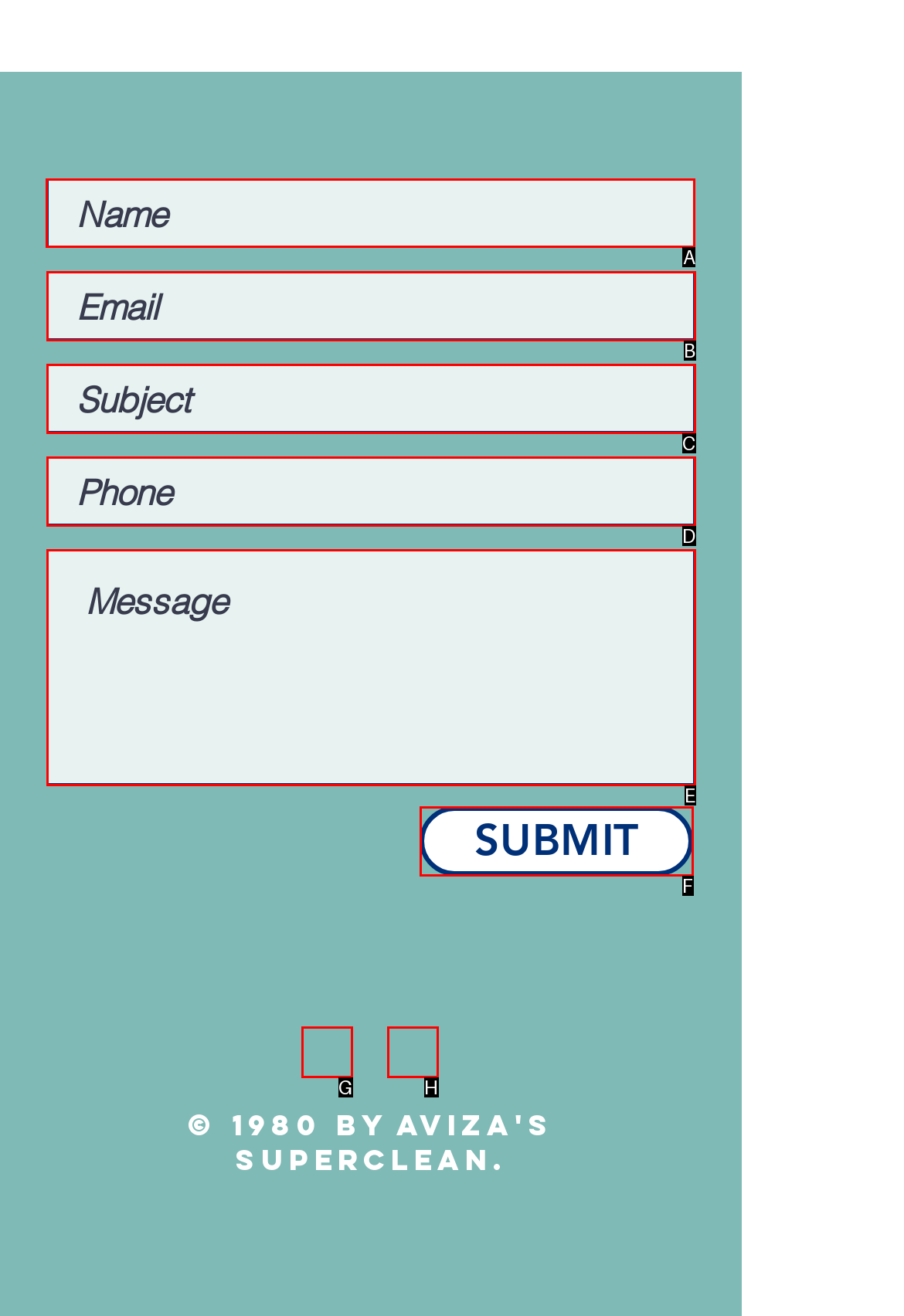Given the task: Type your name, tell me which HTML element to click on.
Answer with the letter of the correct option from the given choices.

A